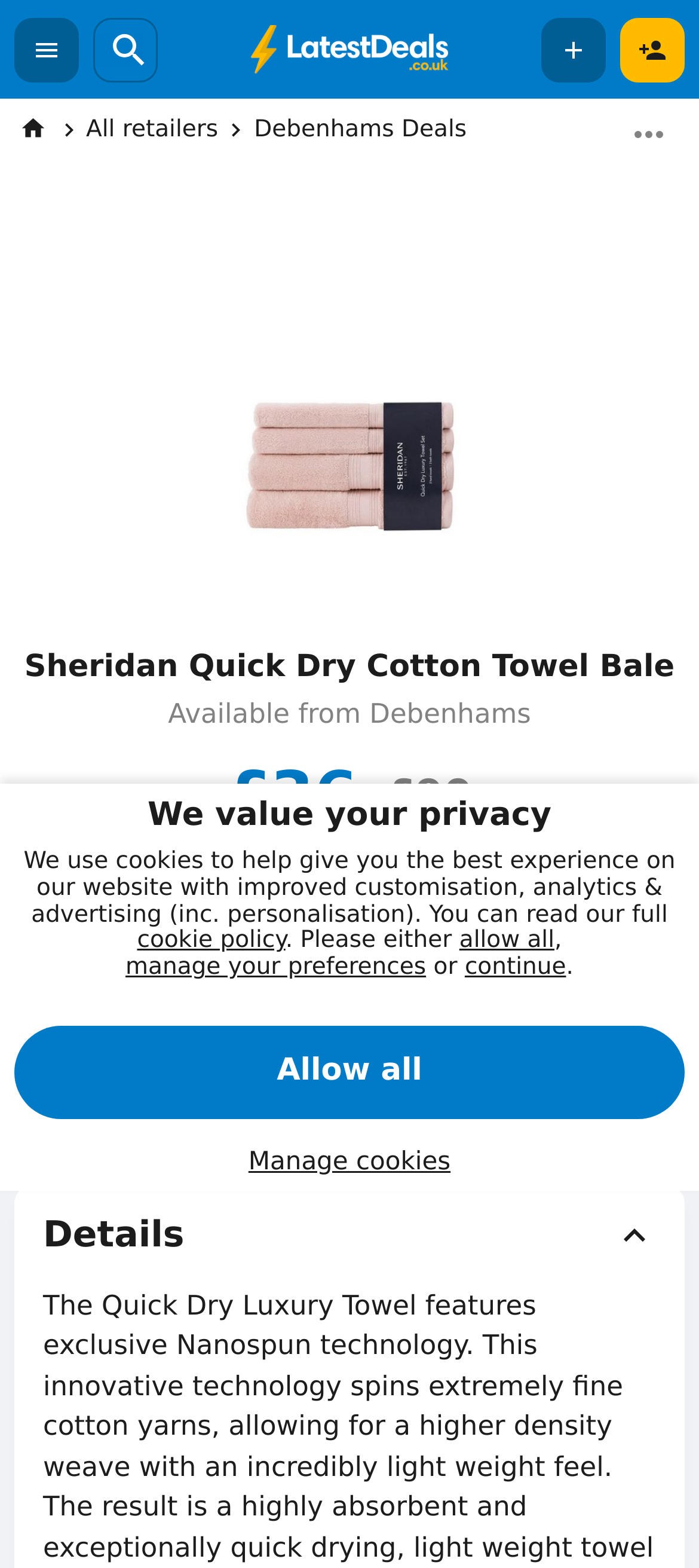Determine the bounding box of the UI element mentioned here: "parent_node: Shared by ebzy". The coordinates must be in the format [left, top, right, bottom] with values ranging from 0 to 1.

[0.021, 0.615, 0.131, 0.655]